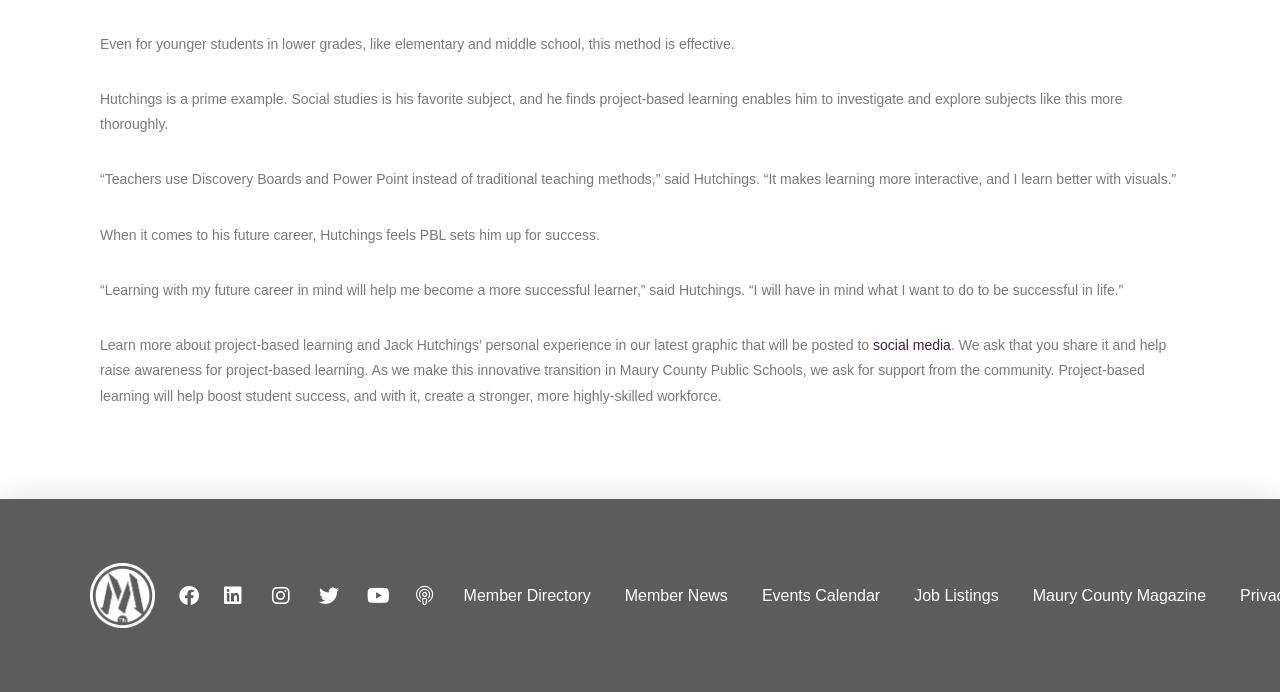Bounding box coordinates are specified in the format (top-left x, top-left y, bottom-right x, bottom-right y). All values are floating point numbers bounded between 0 and 1. Please provide the bounding box coordinate of the region this sentence describes: Member Directory

[0.349, 0.825, 0.475, 0.897]